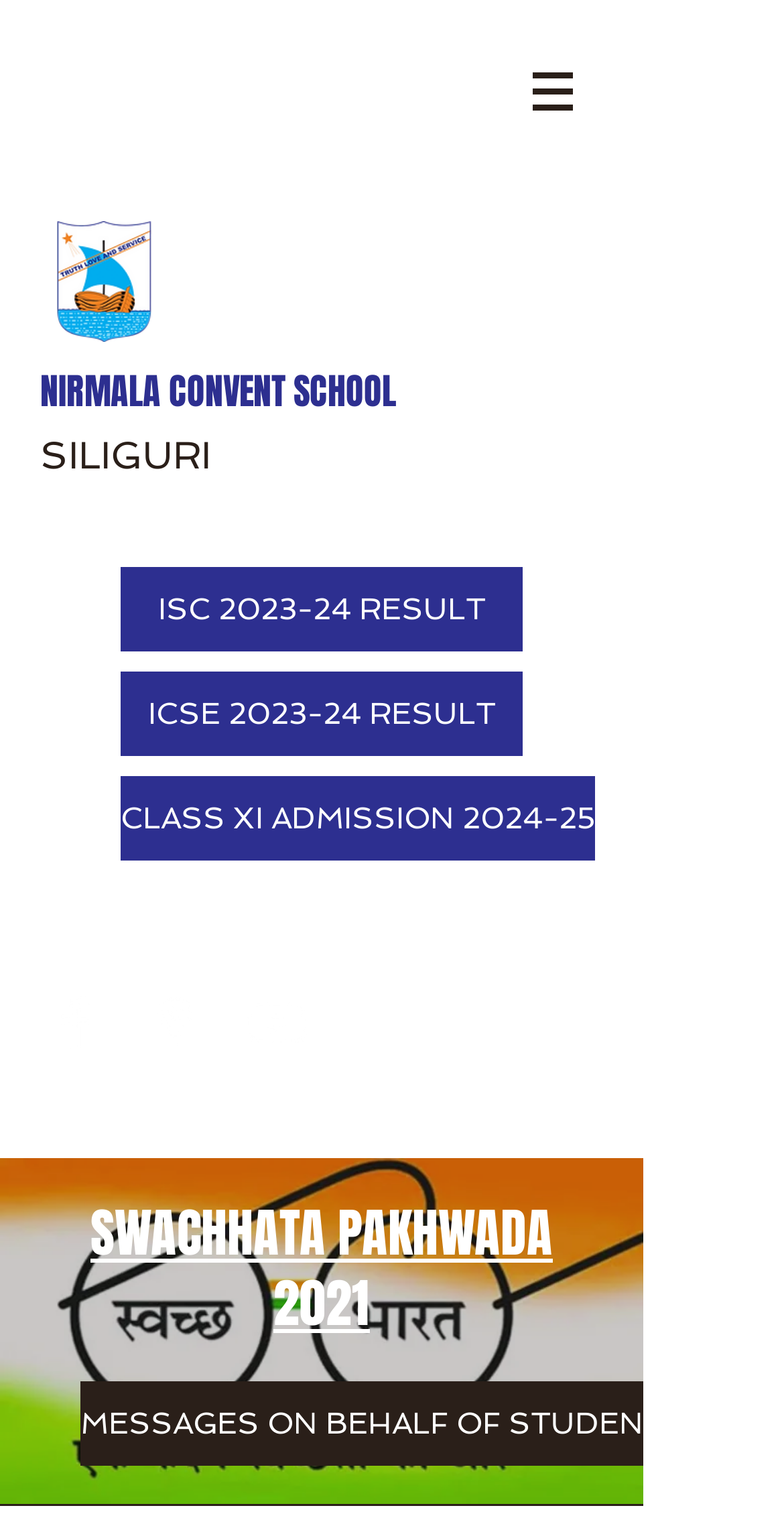From the details in the image, provide a thorough response to the question: How many social media links are there?

The social media links can be found in the 'Social Bar' list element, which contains three link elements: 'Facebook', 'Google Places', and 'YouTube'.